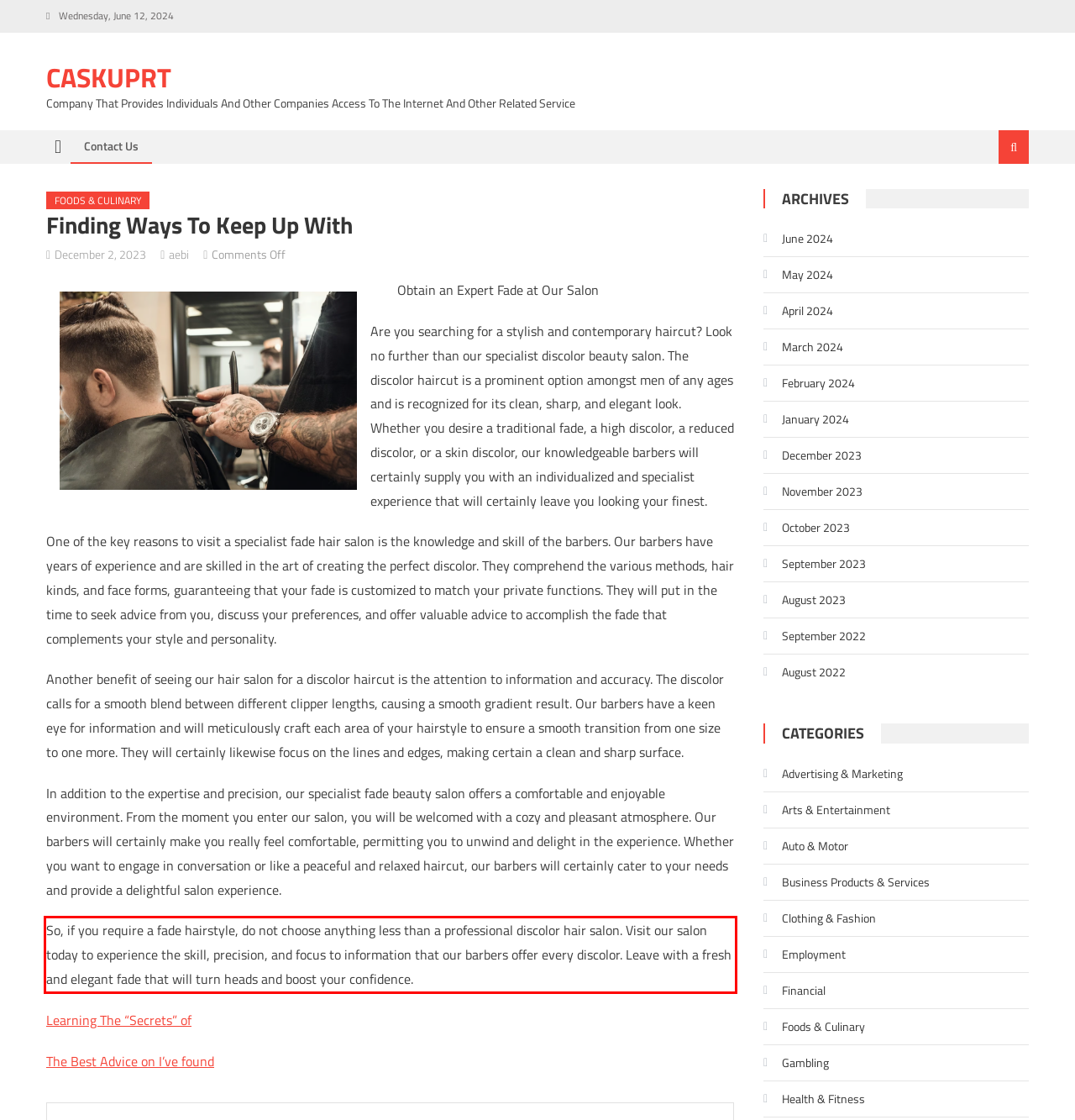With the given screenshot of a webpage, locate the red rectangle bounding box and extract the text content using OCR.

So, if you require a fade hairstyle, do not choose anything less than a professional discolor hair salon. Visit our salon today to experience the skill, precision, and focus to information that our barbers offer every discolor. Leave with a fresh and elegant fade that will turn heads and boost your confidence.